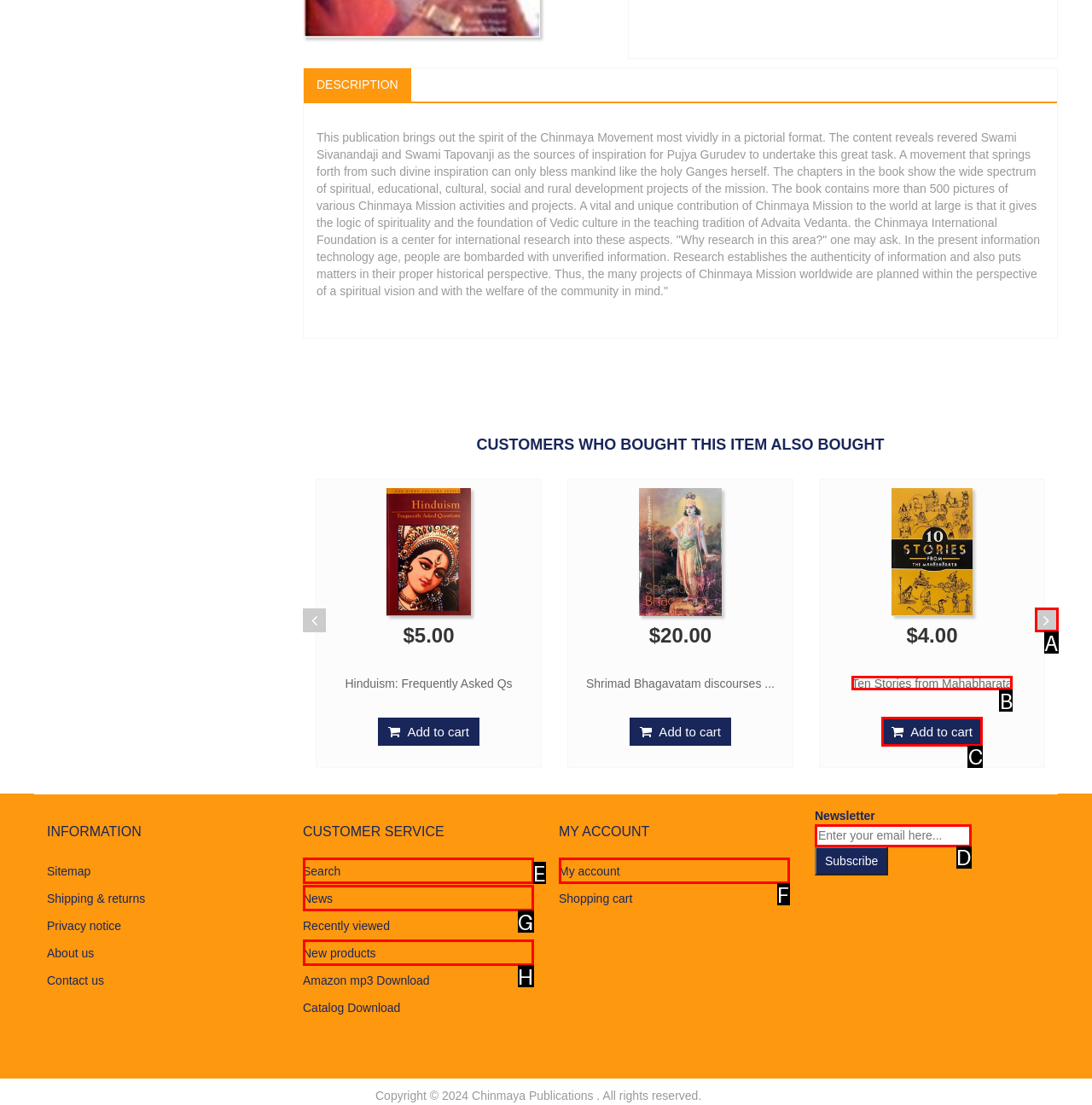From the given choices, indicate the option that best matches: name="NewsletterEmail" placeholder="Enter your email here..."
State the letter of the chosen option directly.

D